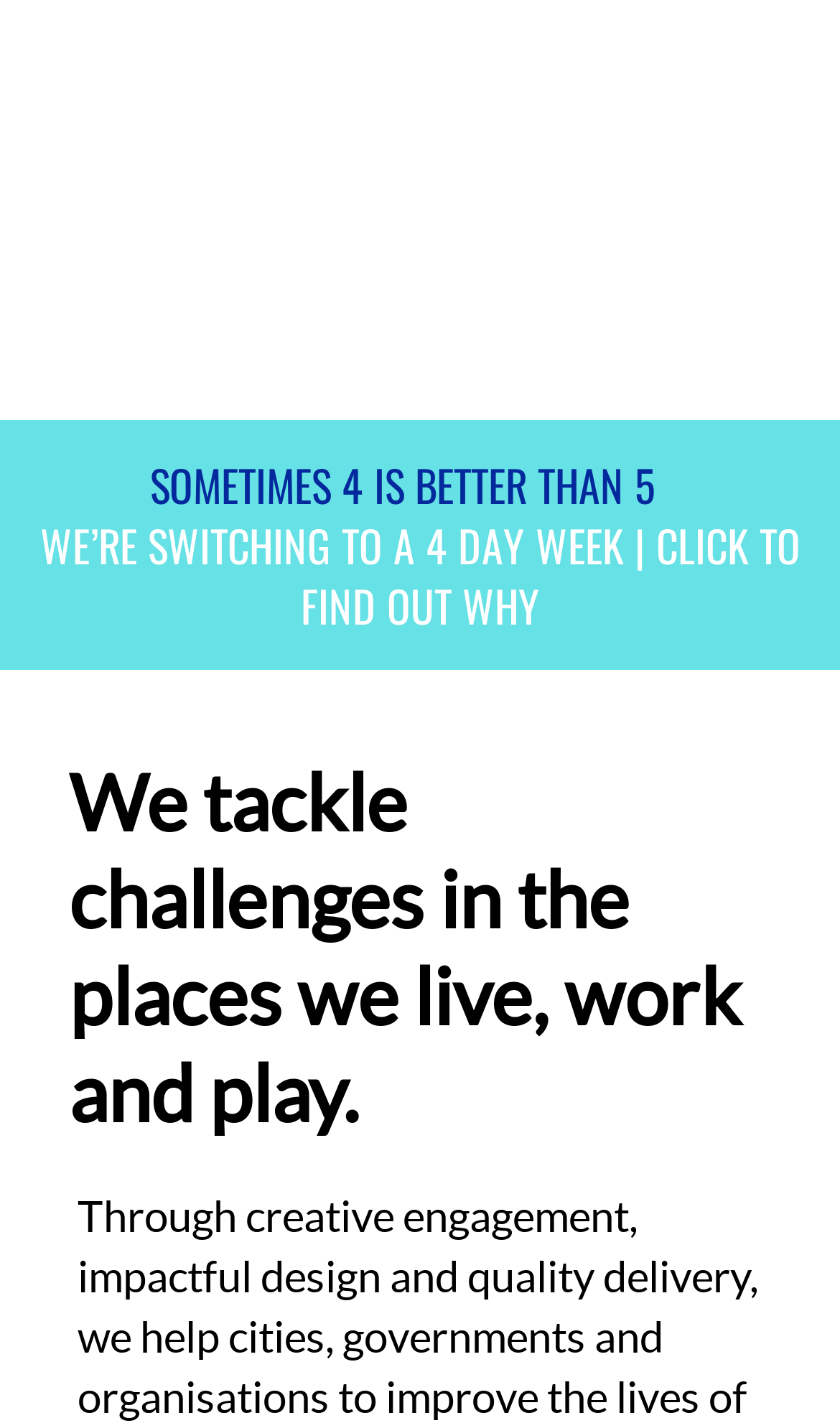Identify the bounding box of the HTML element described as: "alt="USI"".

[0.051, 0.028, 0.154, 0.069]